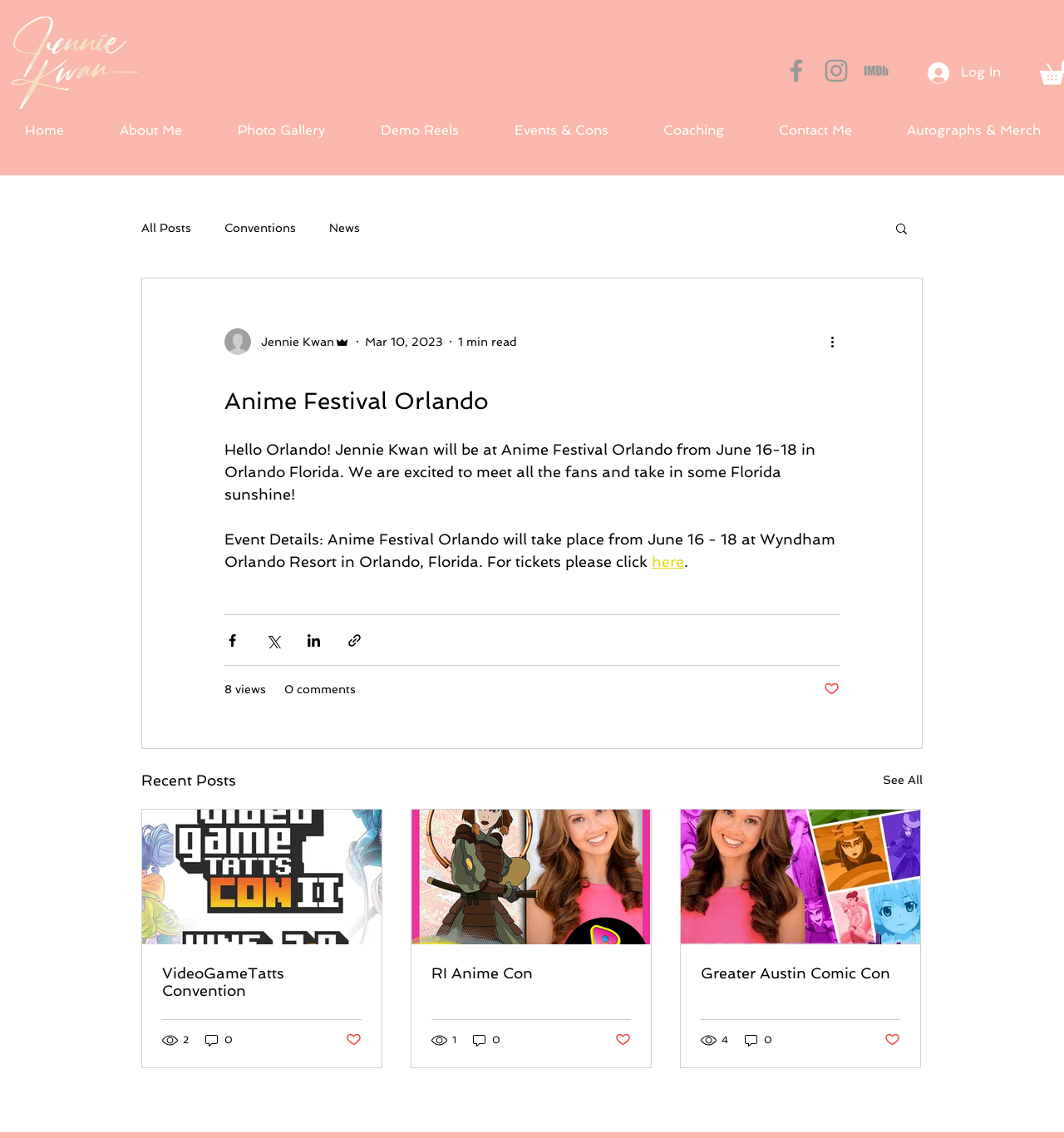Please determine the bounding box coordinates of the clickable area required to carry out the following instruction: "Read more about Anime Festival Orlando". The coordinates must be four float numbers between 0 and 1, represented as [left, top, right, bottom].

[0.211, 0.387, 0.77, 0.442]